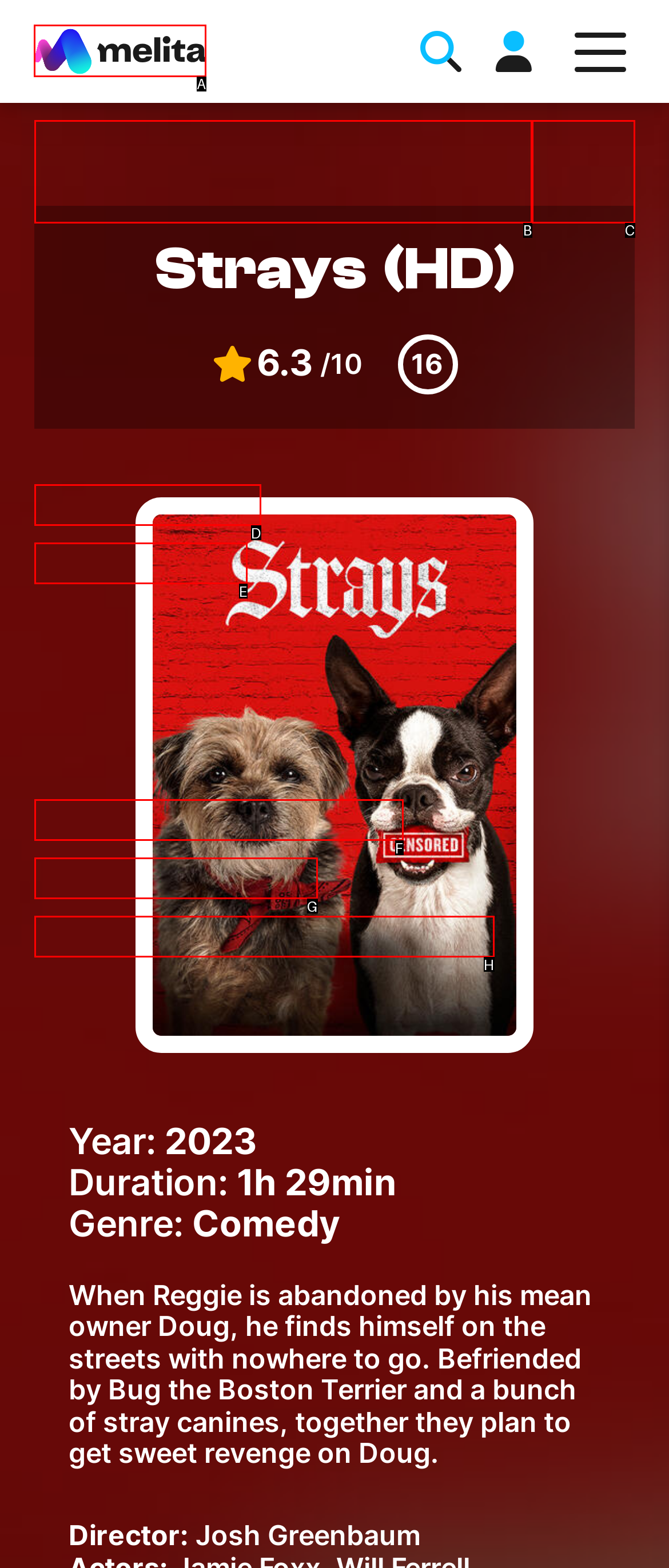Point out the correct UI element to click to carry out this instruction: Click on Melita Logo
Answer with the letter of the chosen option from the provided choices directly.

A